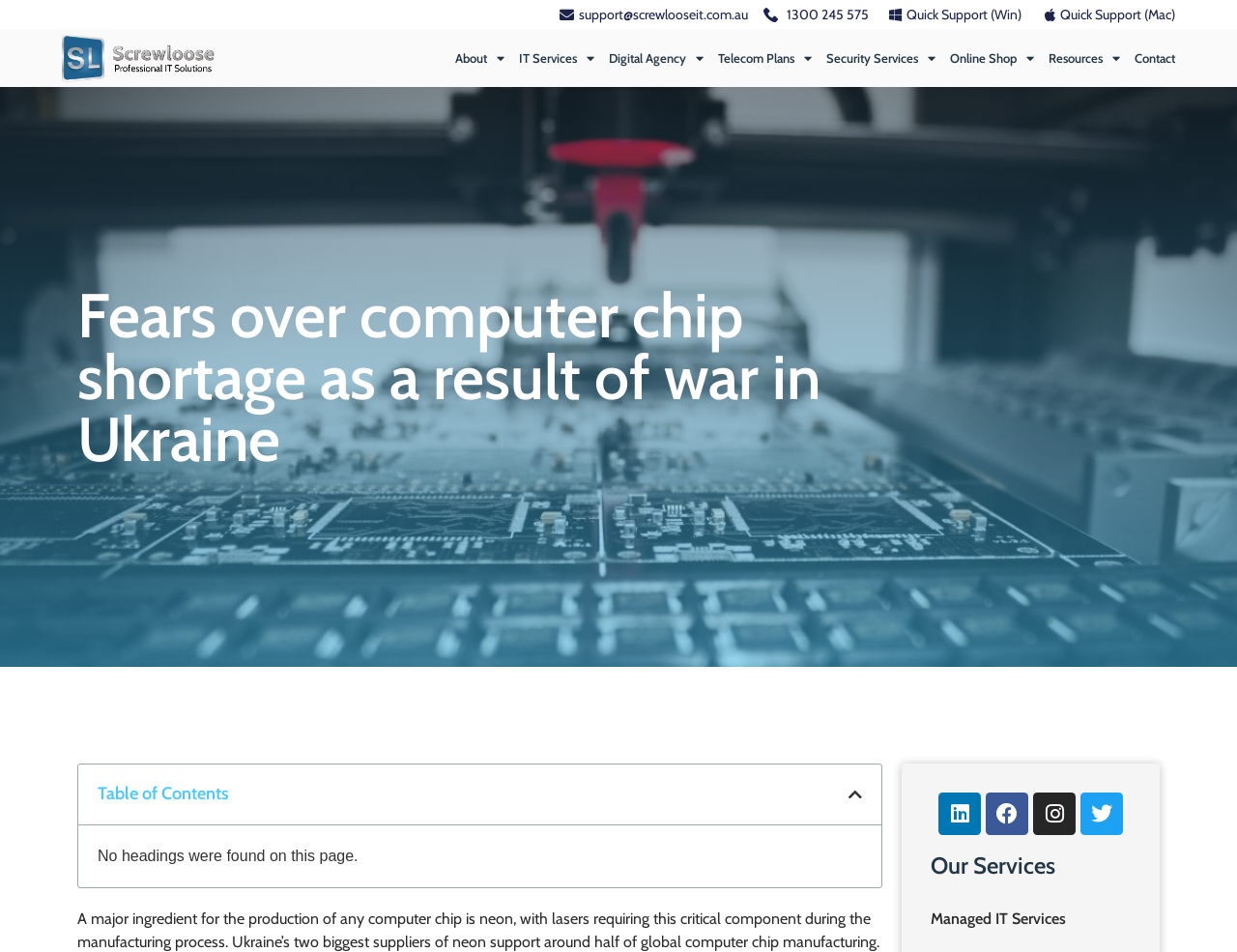Could you identify the text that serves as the heading for this webpage?

Fears over computer chip shortage as a result of war in Ukraine